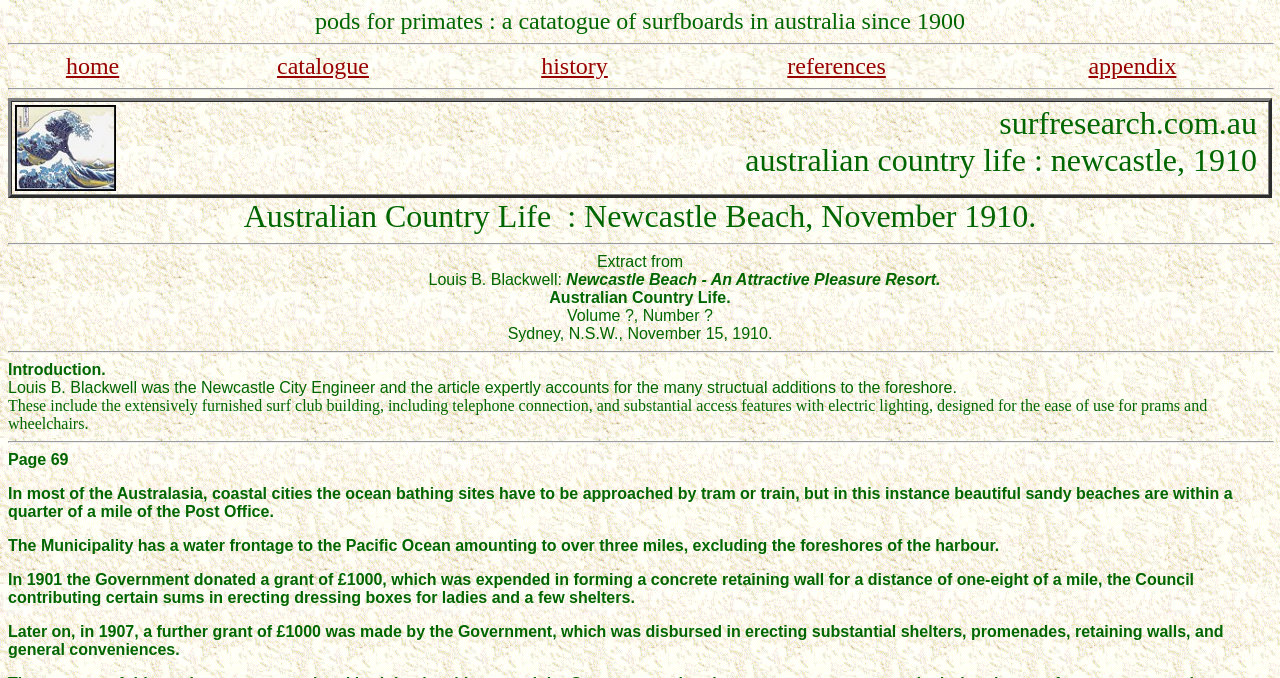Identify the bounding box for the UI element described as: "references". Ensure the coordinates are four float numbers between 0 and 1, formatted as [left, top, right, bottom].

[0.615, 0.078, 0.692, 0.117]